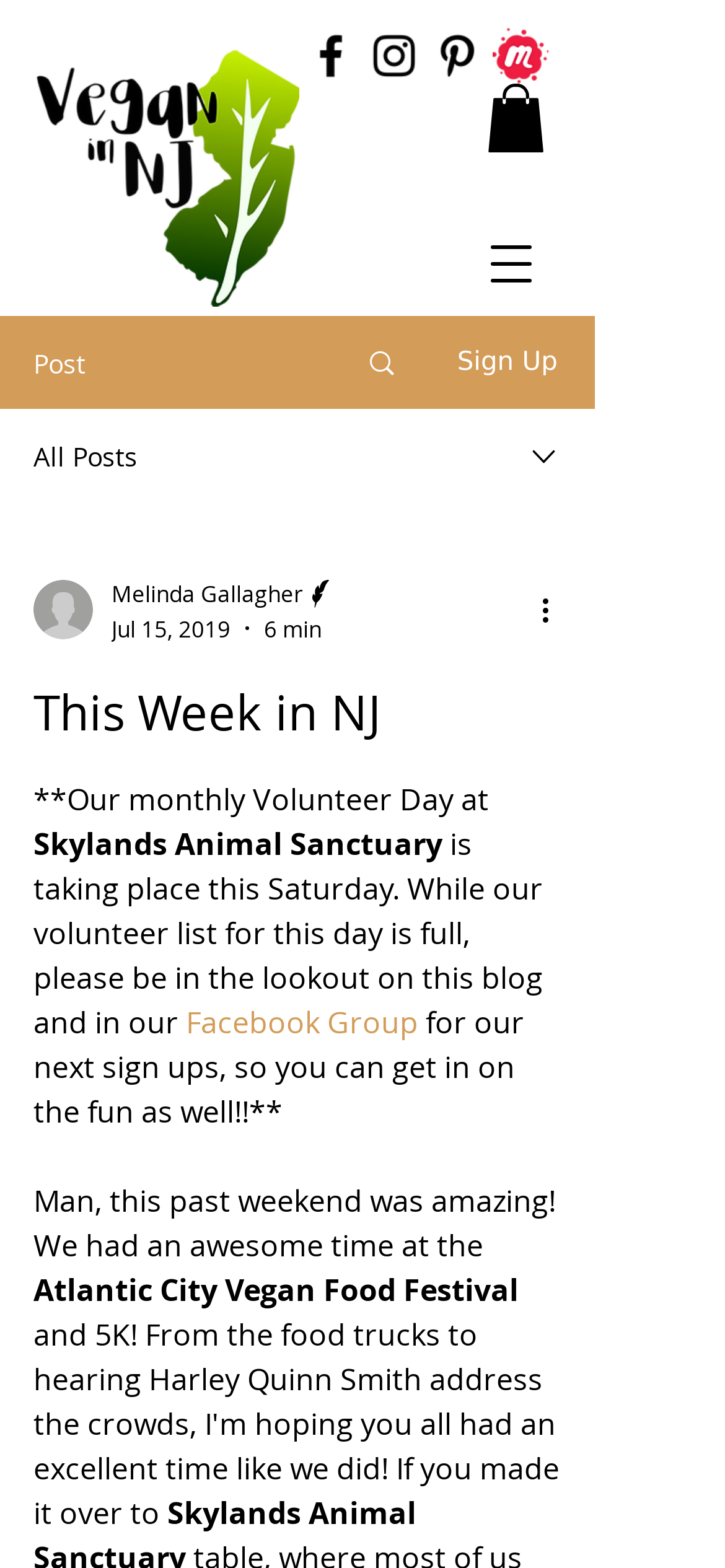Find the bounding box coordinates of the clickable area required to complete the following action: "Sign Up".

[0.63, 0.222, 0.769, 0.241]